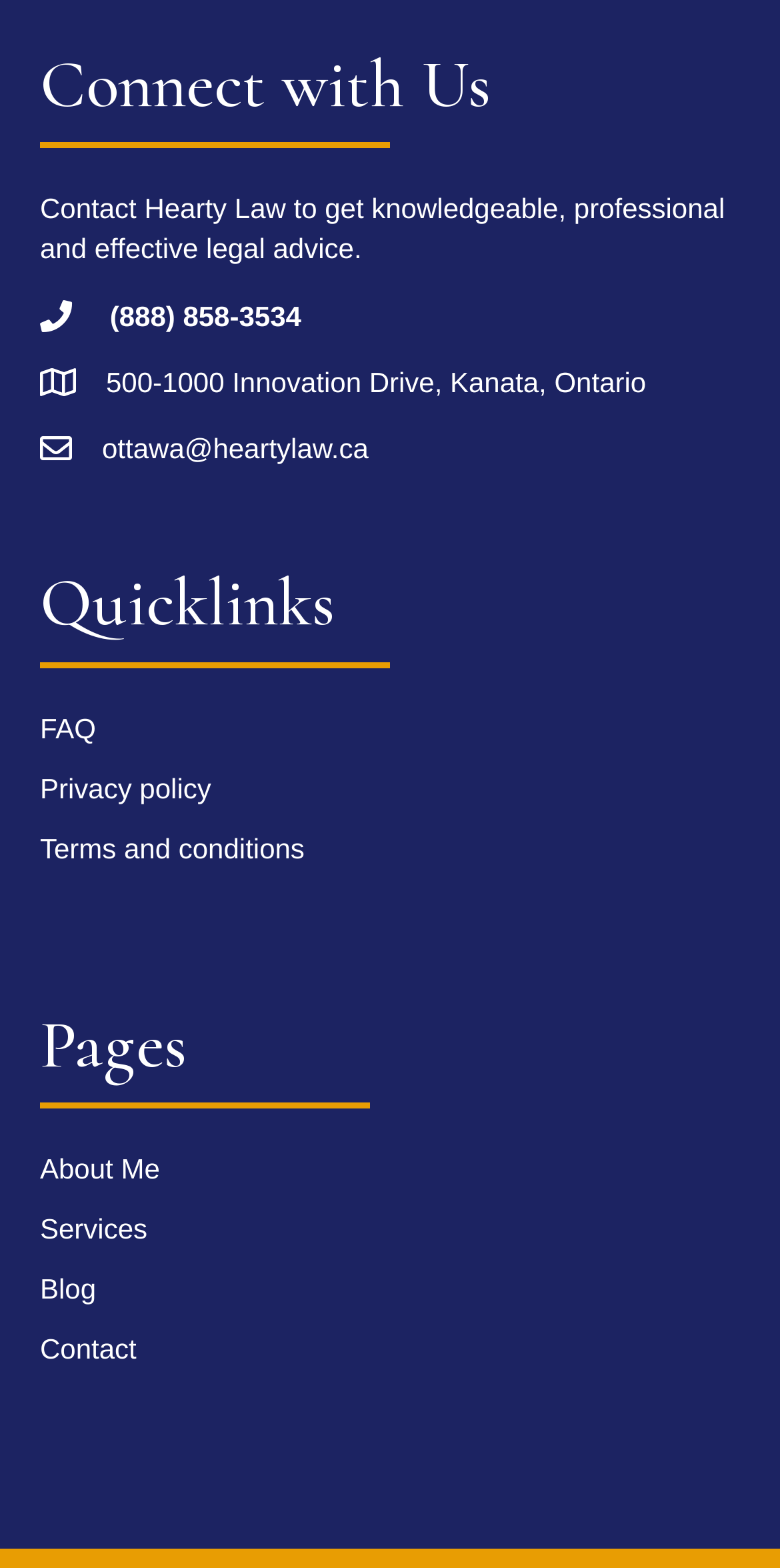Provide the bounding box for the UI element matching this description: "Privacy policy".

[0.051, 0.492, 0.271, 0.513]